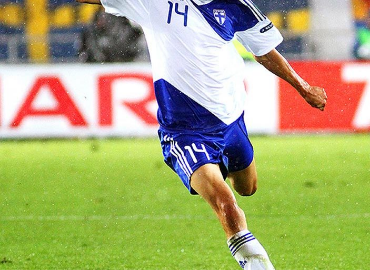Answer the following query with a single word or phrase:
What is the number on the player's shirt?

14